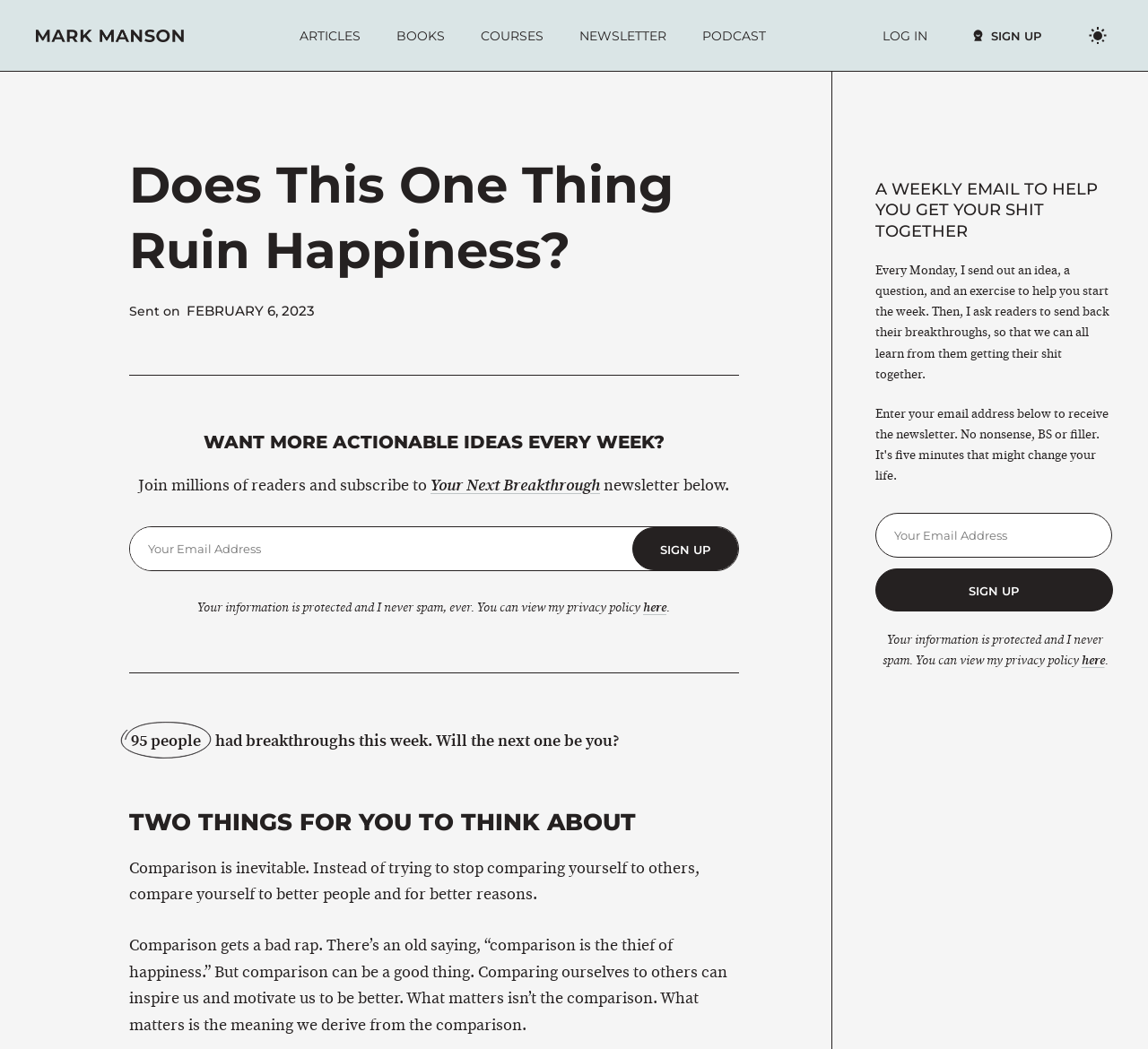Use a single word or phrase to answer the following:
What is the purpose of this newsletter?

To help readers get their shit together